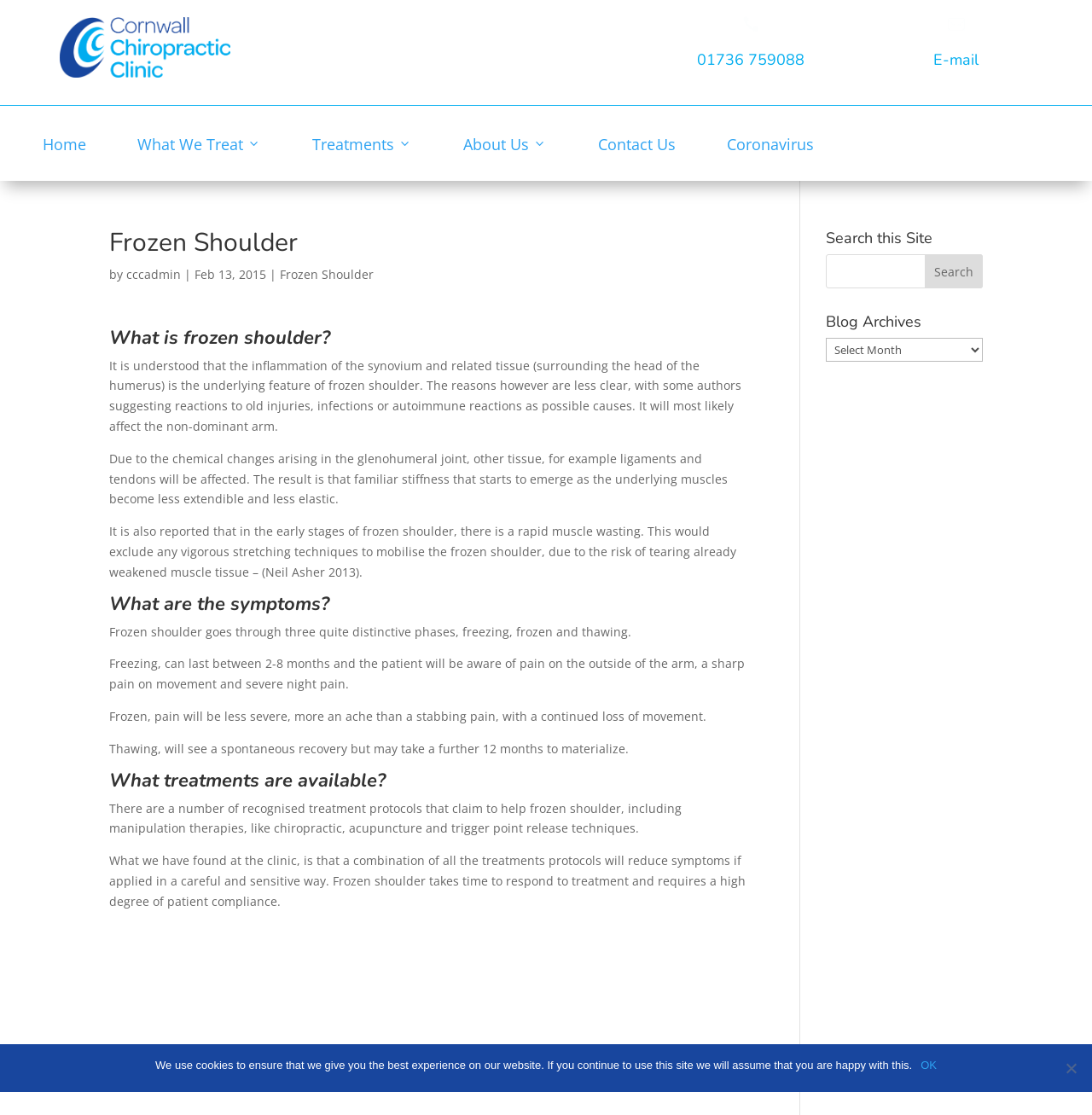Refer to the image and provide an in-depth answer to the question:
What is the phone number of Cornwall Chiropractic Clinic?

The phone number can be found in the top section of the webpage, in a heading element, which is '01736 759088'.